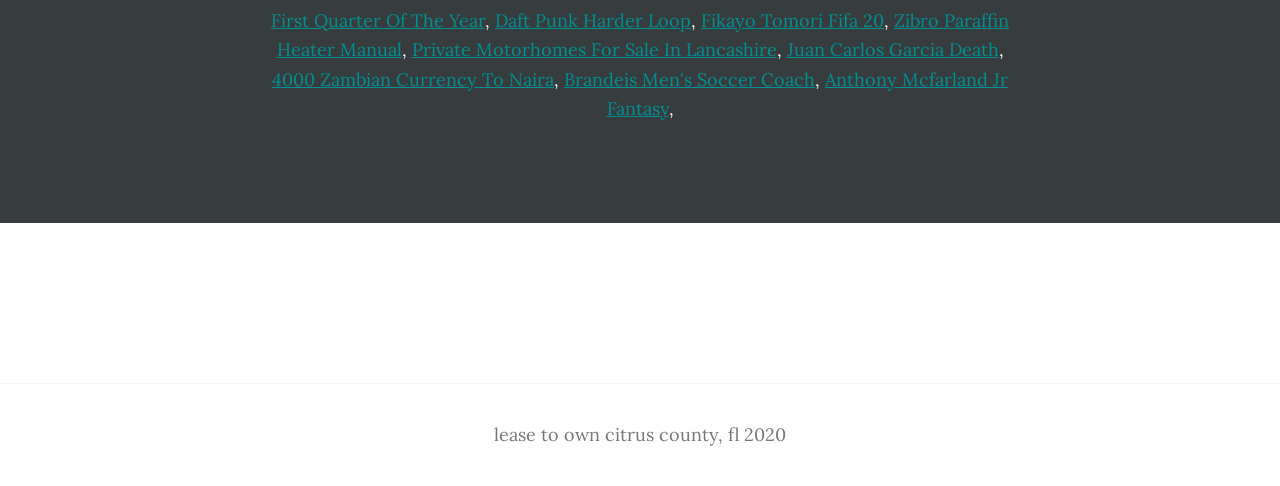Locate the bounding box coordinates of the item that should be clicked to fulfill the instruction: "Contact TDPel Media".

None